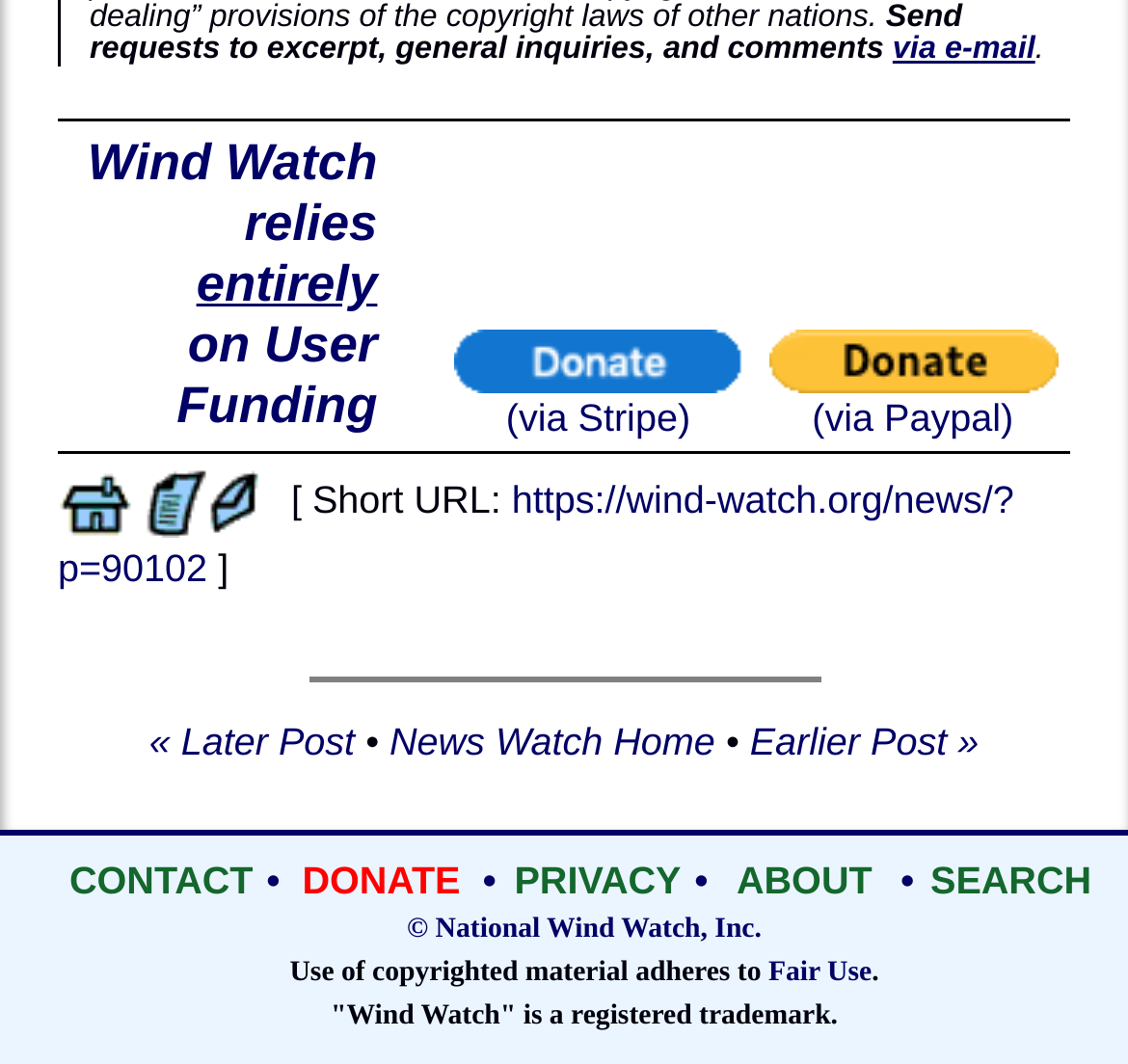Determine the bounding box coordinates for the UI element matching this description: "Earlier Post »".

[0.665, 0.676, 0.868, 0.717]